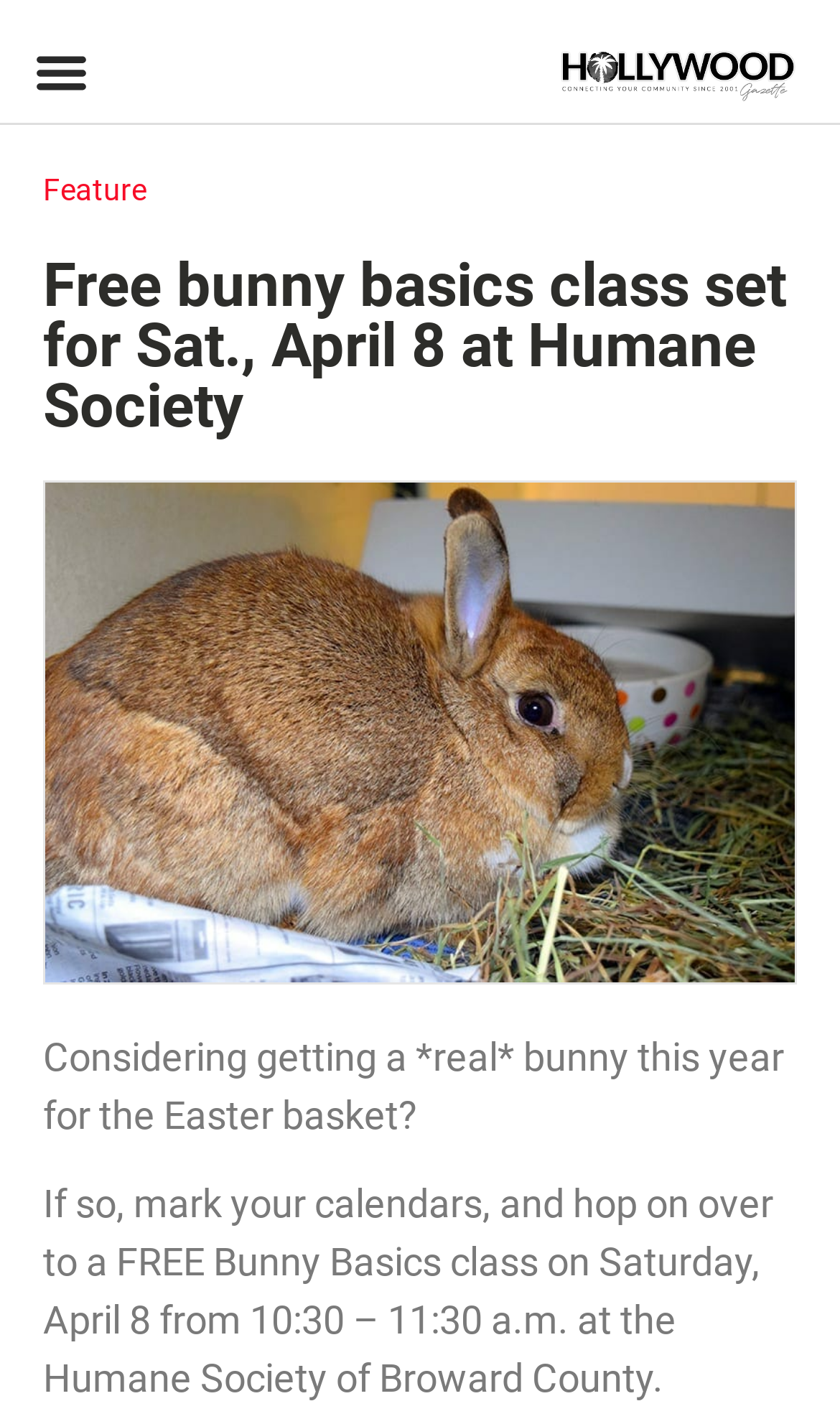Describe every aspect of the webpage comprehensively.

The webpage appears to be an article or news page from the Hollywood Gazette. At the top left, there is a button labeled "Menu Toggle". To the right of the button, there is an image of the Hollywood Gazette logo. Below the logo, there is a link labeled "Feature". 

The main content of the page is a news article with a heading that reads "Free bunny basics class set for Sat., April 8 at Humane Society". Below the heading, there is an image, presumably of a person named Rayna. 

The article starts with a question, "Considering getting a *real* bunny this year for the Easter basket?" which is followed by a paragraph of text that provides information about a free Bunny Basics class being held at the Humane Society of Broward County on Saturday, April 8. The class is scheduled to take place from 10:30 to 11:30 a.m.